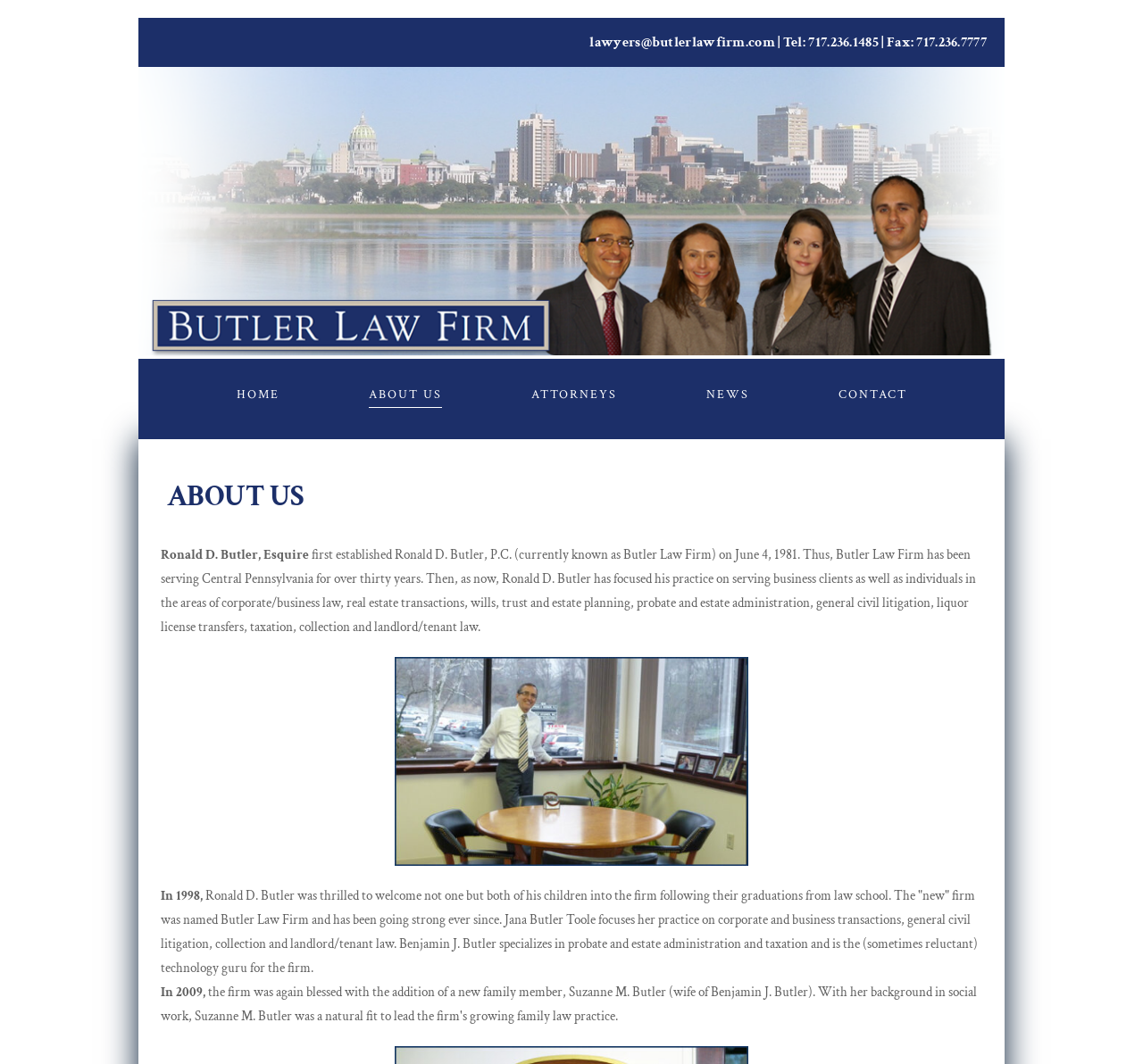Please find the bounding box coordinates for the clickable element needed to perform this instruction: "go to the attorneys page".

[0.464, 0.358, 0.539, 0.383]